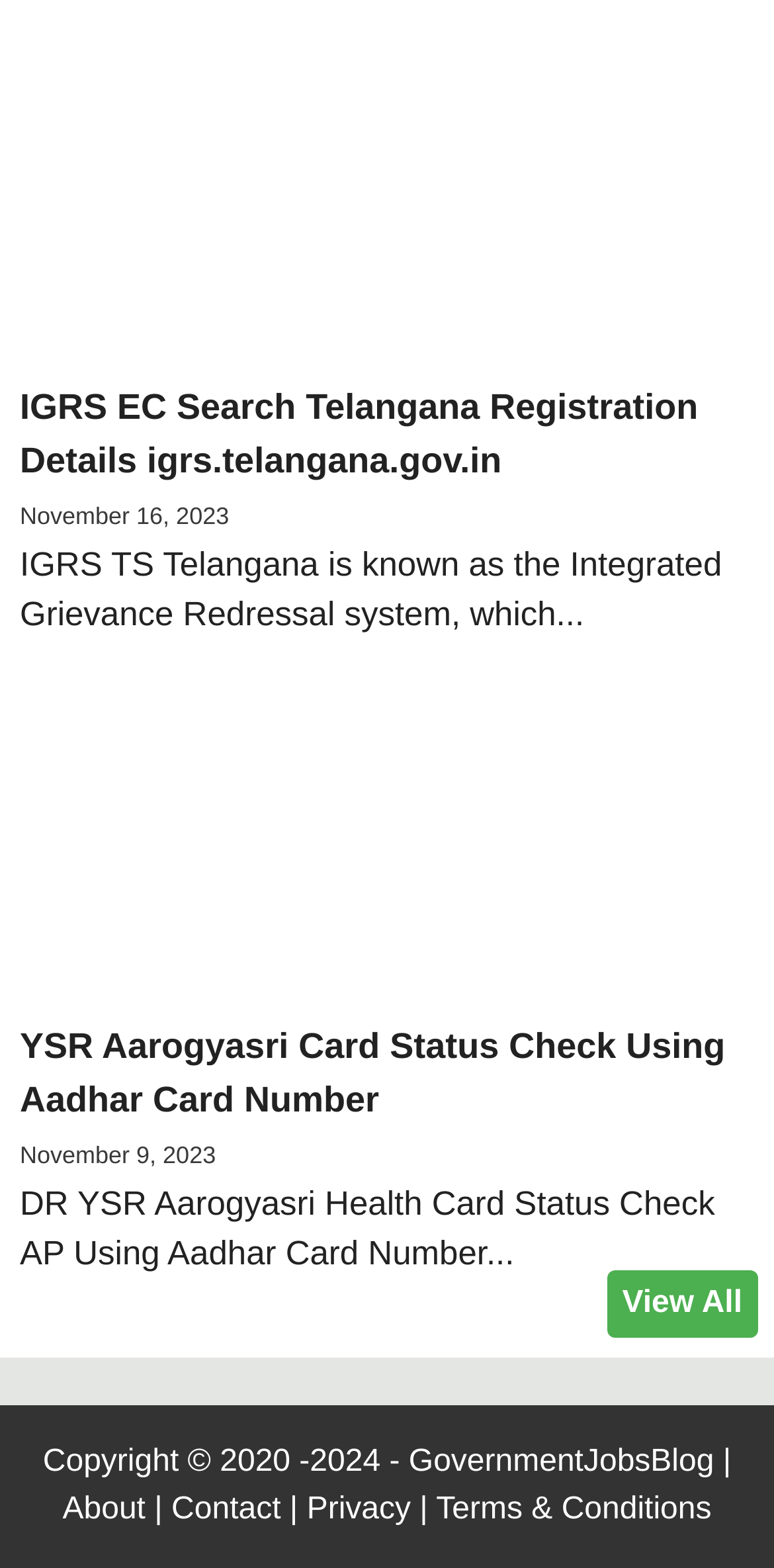Highlight the bounding box coordinates of the element that should be clicked to carry out the following instruction: "Go to GovernmentJobsBlog". The coordinates must be given as four float numbers ranging from 0 to 1, i.e., [left, top, right, bottom].

[0.528, 0.922, 0.934, 0.943]